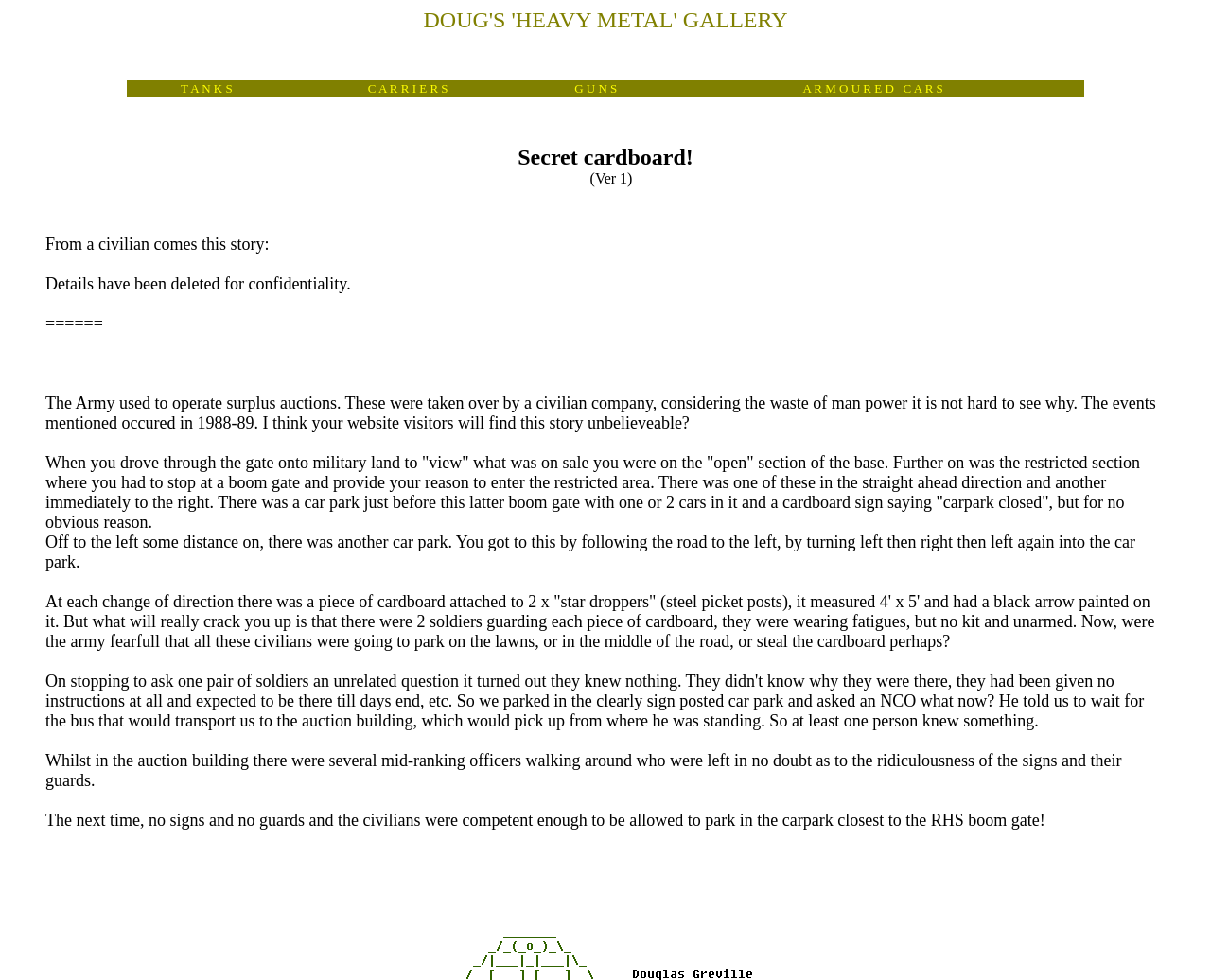What is the theme of the gallery?
Look at the image and respond to the question as thoroughly as possible.

The theme of the gallery can be inferred from the static text 'HEAVY METAL' and 'GALLERY' at the top of the webpage, which suggests that the webpage is related to heavy metal music or art.